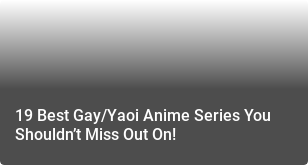What is the purpose of the header?
Provide a detailed and well-explained answer to the question.

The caption states that the header 'invites anime enthusiasts and newcomers alike to explore a selection of recommended series', which implies that the purpose of the header is to invite anime enthusiasts to explore the list of recommended series.